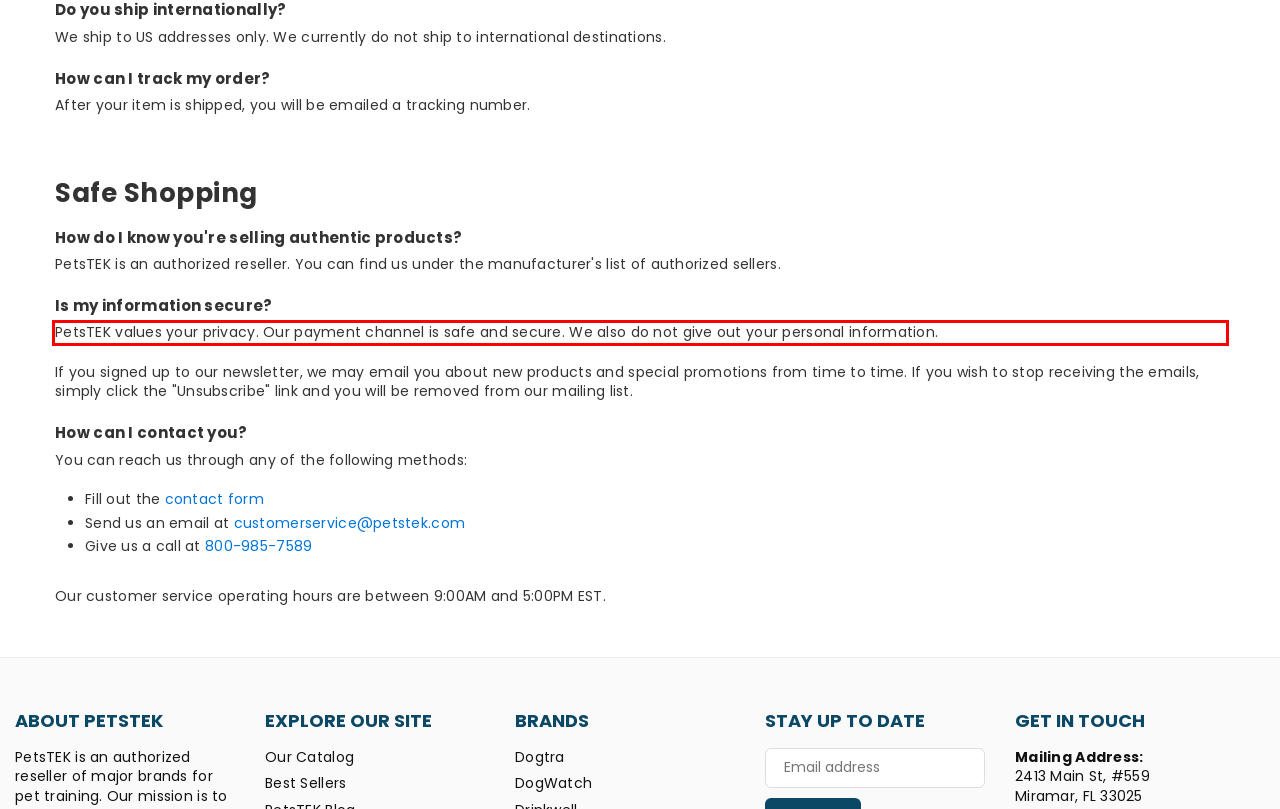Given a screenshot of a webpage, locate the red bounding box and extract the text it encloses.

PetsTEK values your privacy. Our payment channel is safe and secure. We also do not give out your personal information.